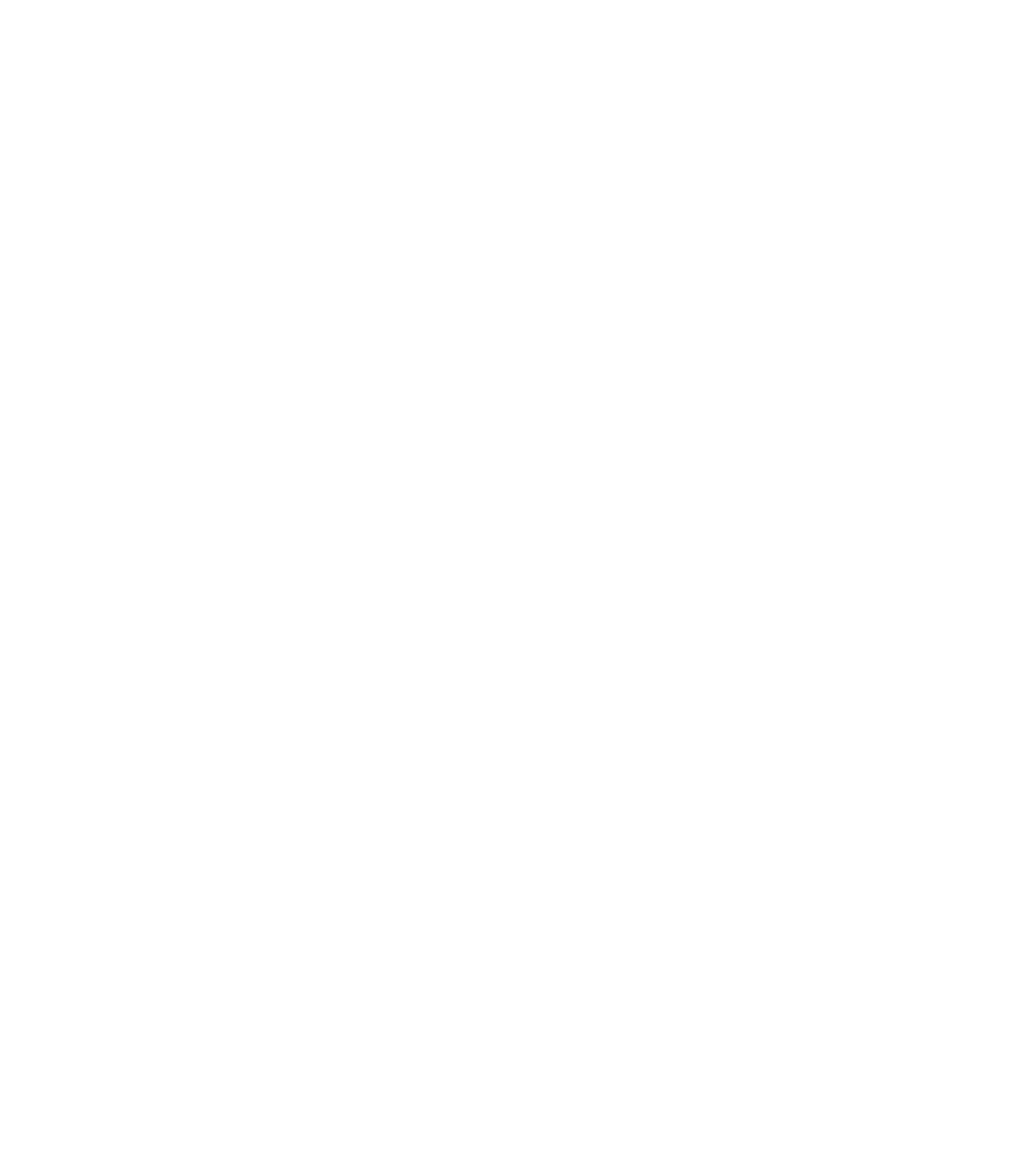What is the topic of the article?
Please use the image to deliver a detailed and complete answer.

The topic of the article is 'De-Virtualizing Your Online Sales' which is mentioned in the heading of the webpage.